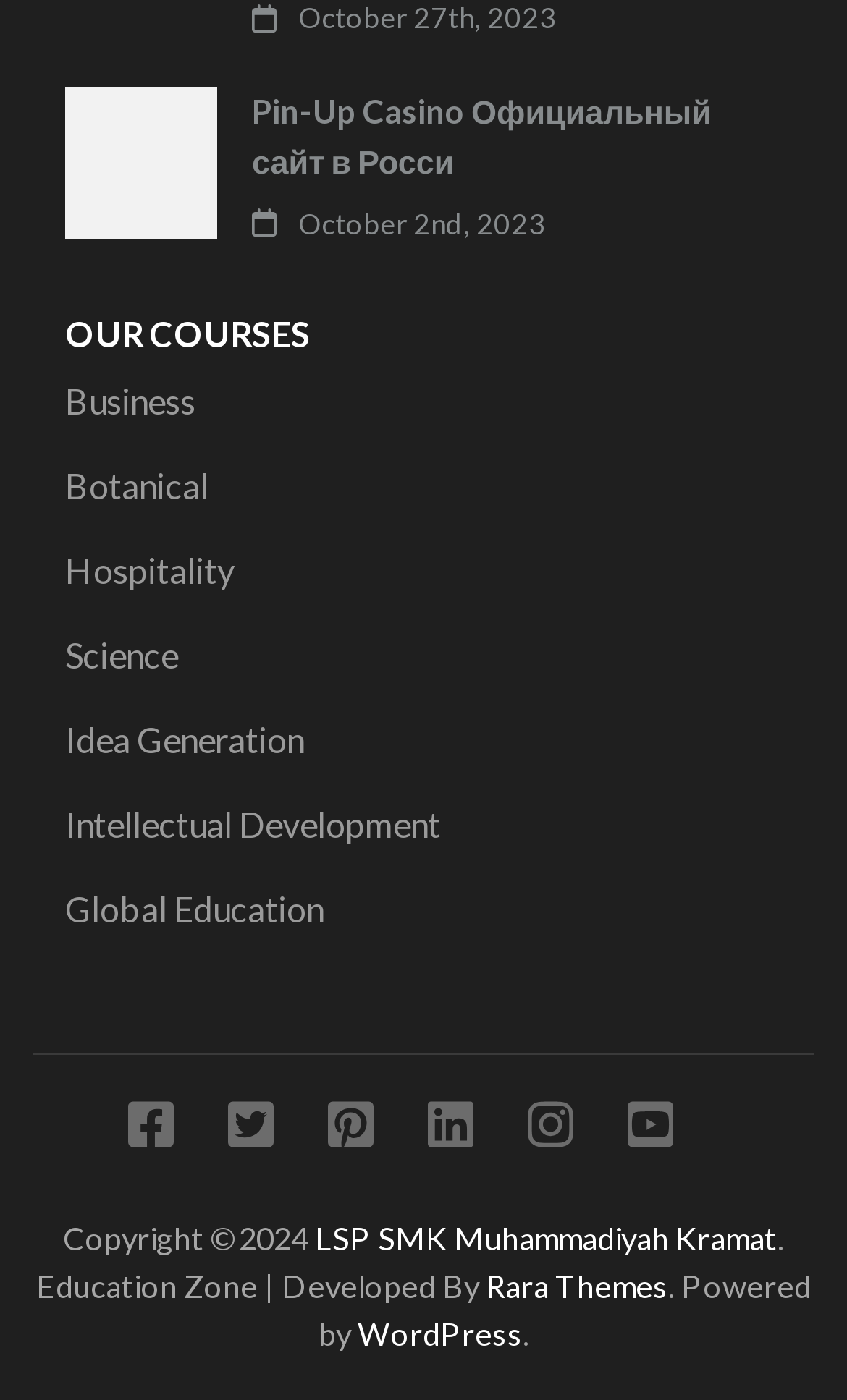How many social media links are present?
Provide a detailed answer to the question using information from the image.

There are 6 social media links present on the webpage, which are Facebook, Twitter, Pinterest, LinkedIn, Instagram, and YouTube, obtained from the link elements with bounding box coordinates [0.15, 0.795, 0.204, 0.821], [0.268, 0.795, 0.322, 0.821], [0.386, 0.795, 0.44, 0.821], [0.504, 0.795, 0.558, 0.821], [0.622, 0.795, 0.676, 0.821], and [0.74, 0.795, 0.794, 0.821] respectively.